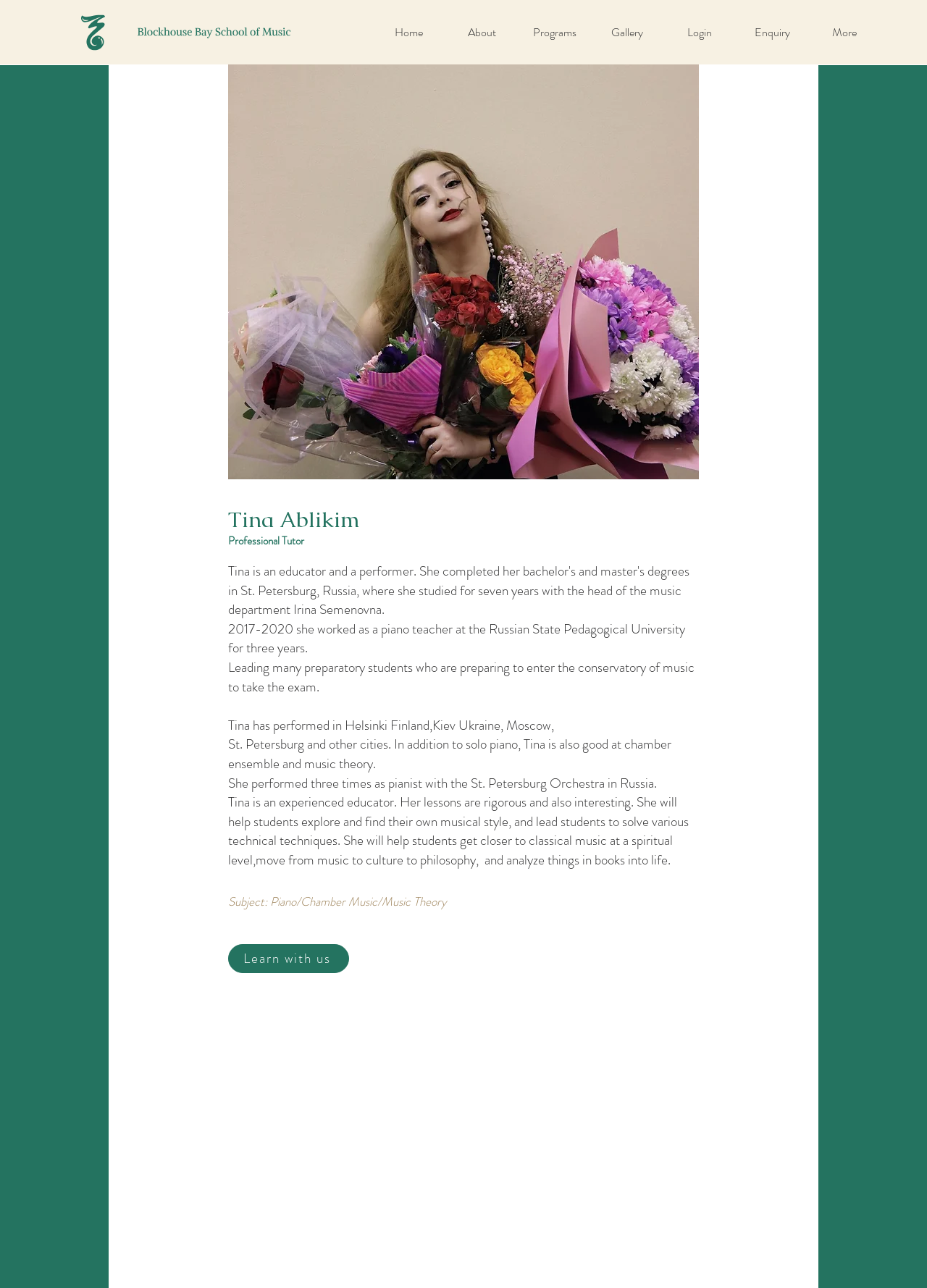Can you give a comprehensive explanation to the question given the content of the image?
What is the purpose of the 'Learn with us' link?

I determined the answer by looking at the link element with the text 'Learn with us' located at [0.246, 0.733, 0.377, 0.755]. This link is likely related to learning with Tina, given the context of the webpage.